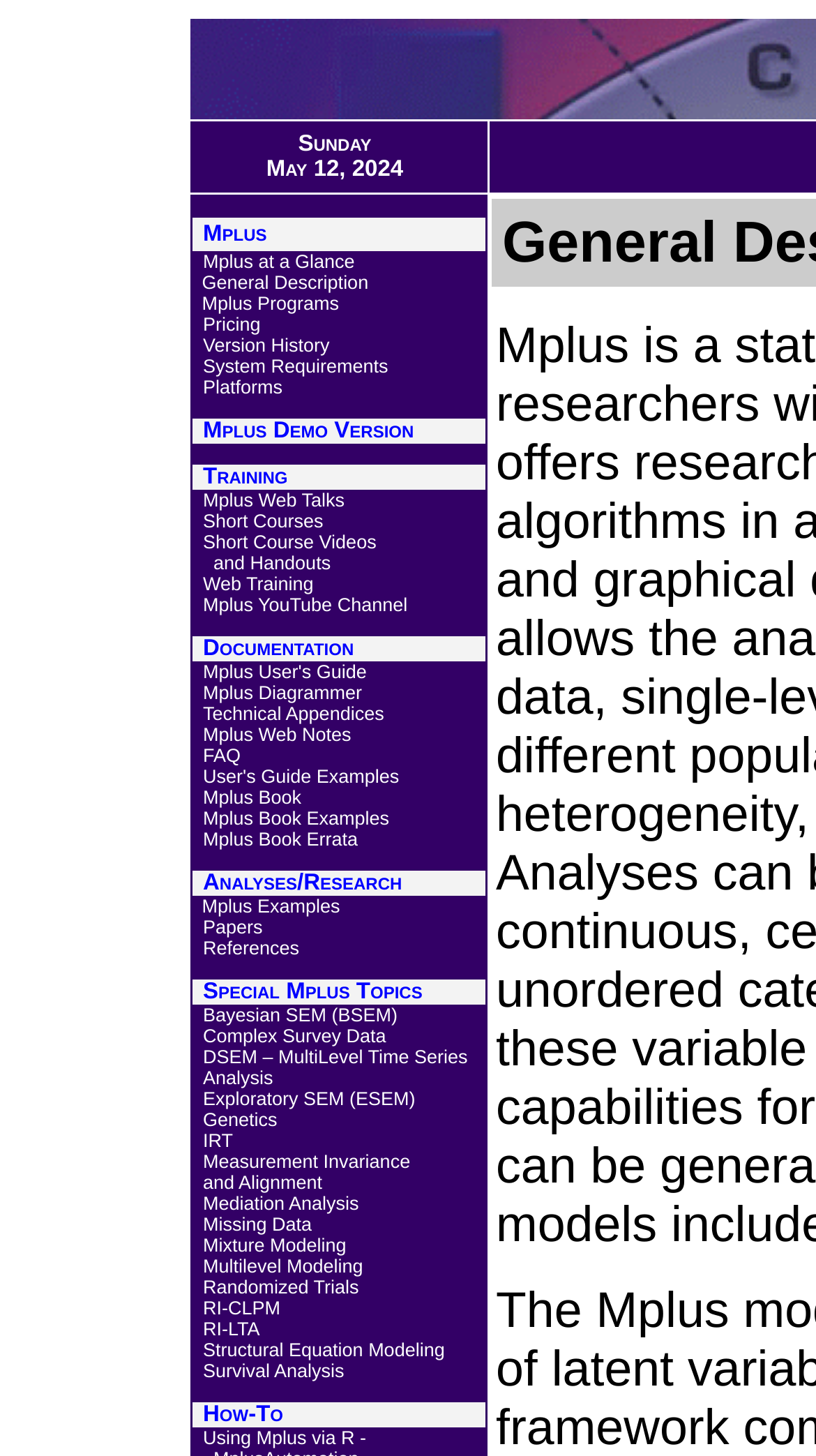Indicate the bounding box coordinates of the element that must be clicked to execute the instruction: "View Mplus at a Glance". The coordinates should be given as four float numbers between 0 and 1, i.e., [left, top, right, bottom].

[0.249, 0.172, 0.435, 0.187]